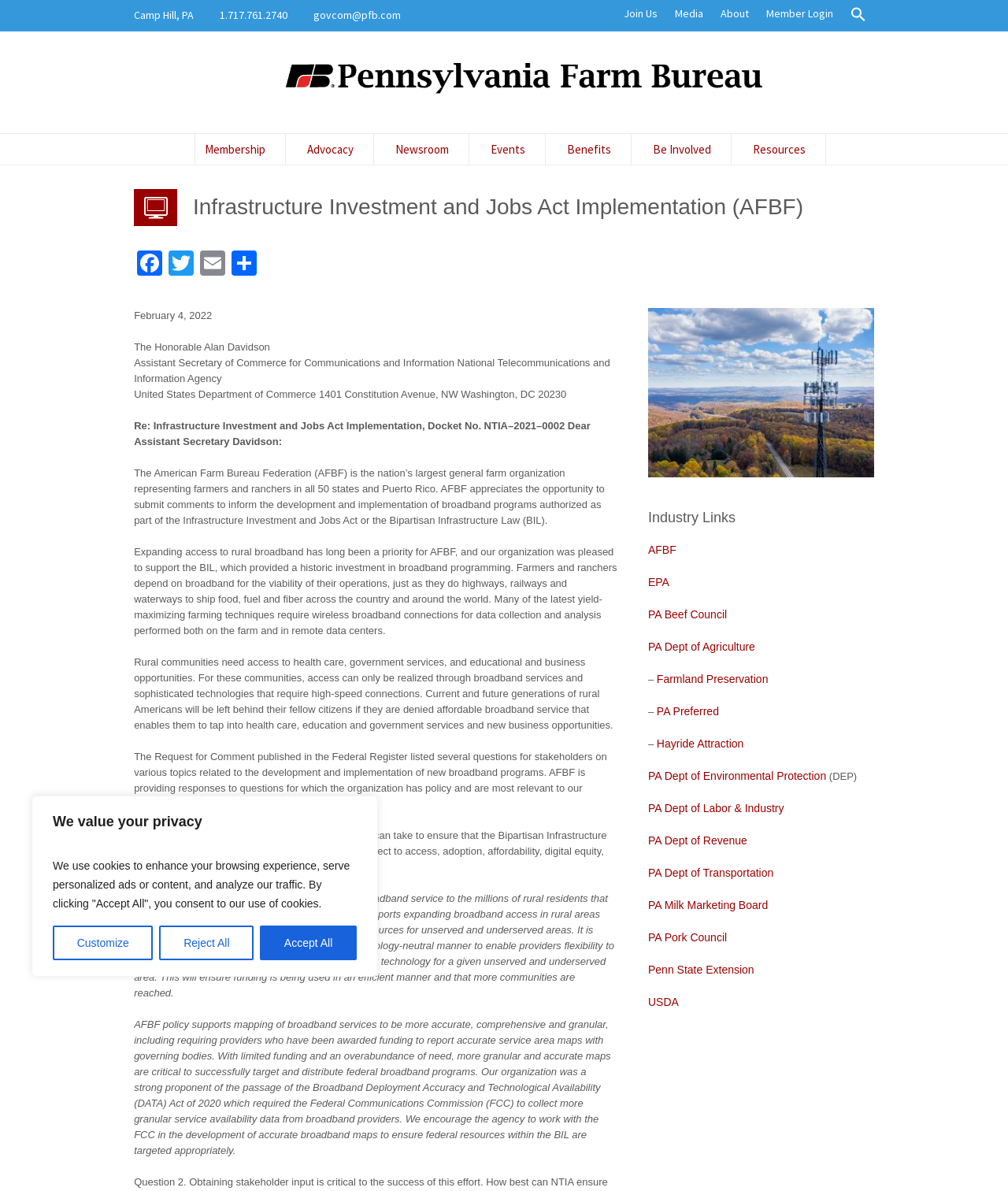Using the element description: "Join Us", determine the bounding box coordinates for the specified UI element. The coordinates should be four float numbers between 0 and 1, [left, top, right, bottom].

[0.629, 0.002, 0.652, 0.021]